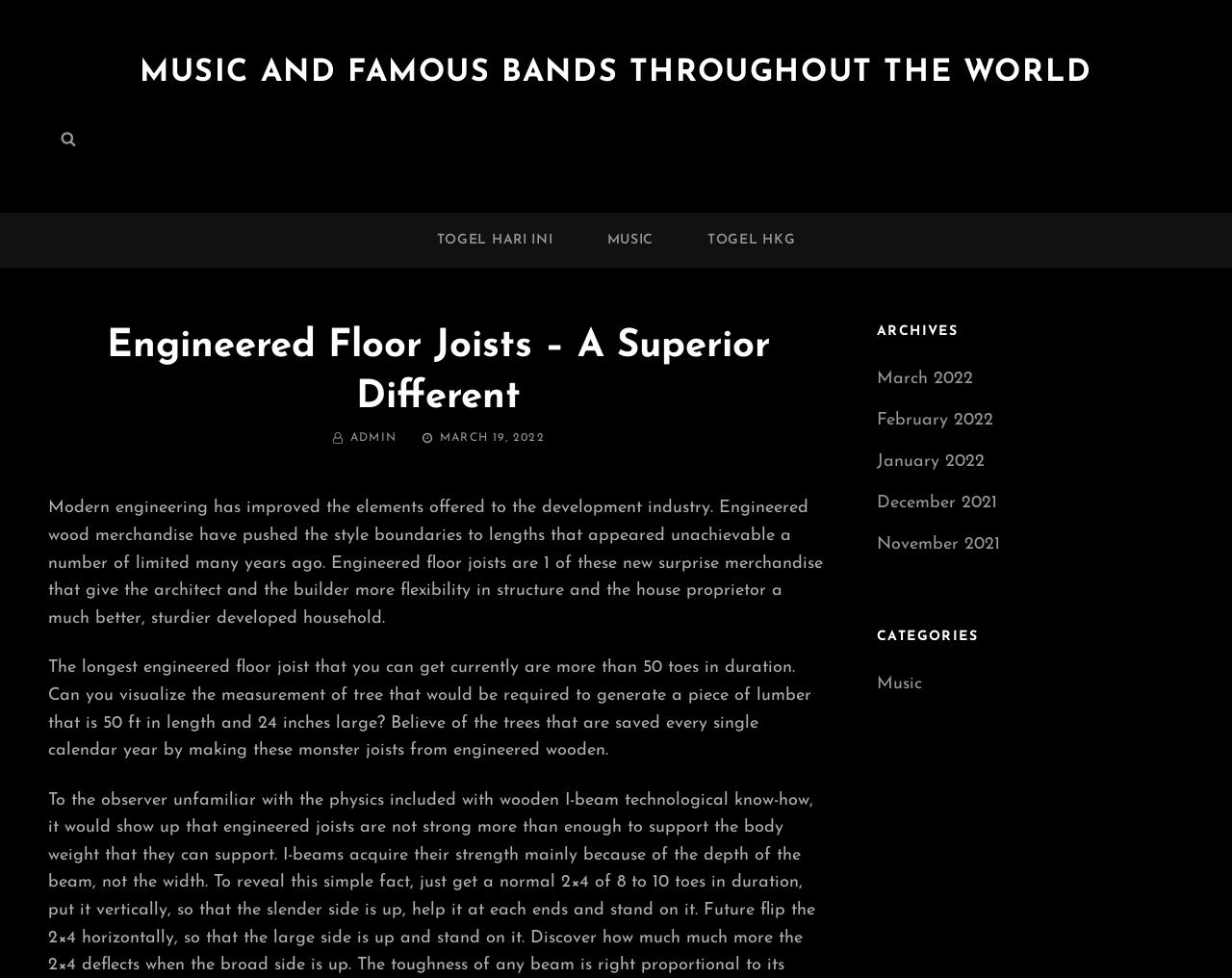Summarize the webpage in an elaborate manner.

The webpage is about engineered floor joists, a superior alternative in the development industry. At the top, there is a navigation menu with links to "MUSIC AND FAMOUS BANDS THROUGHOUT THE WORLD", "TOGEL HARI INI", "MUSIC", and "TOGEL HKG". Below the navigation menu, there is a search bar with a "Search" button and a label "Search for:". 

The main content of the webpage is divided into two sections. On the left, there is a header section with a title "Engineered Floor Joists – A Superior Different" and information about the author "ADMIN" and the posting date "MARCH 19, 2022". 

On the right side of the header section, there are two paragraphs of text. The first paragraph explains how modern engineering has improved the elements offered to the development industry, specifically engineered wood merchandise, which have pushed the style boundaries to lengths that appeared unachievable a number of limited many years ago. The second paragraph describes the benefits of engineered floor joists, which can be over 50 feet in length, and how they save trees every year.

On the right side of the webpage, there are two sections: "ARCHIVES" and "CATEGORIES". The "ARCHIVES" section lists links to monthly archives from March 2022 to November 2021. The "CATEGORIES" section has a single link to "Music".